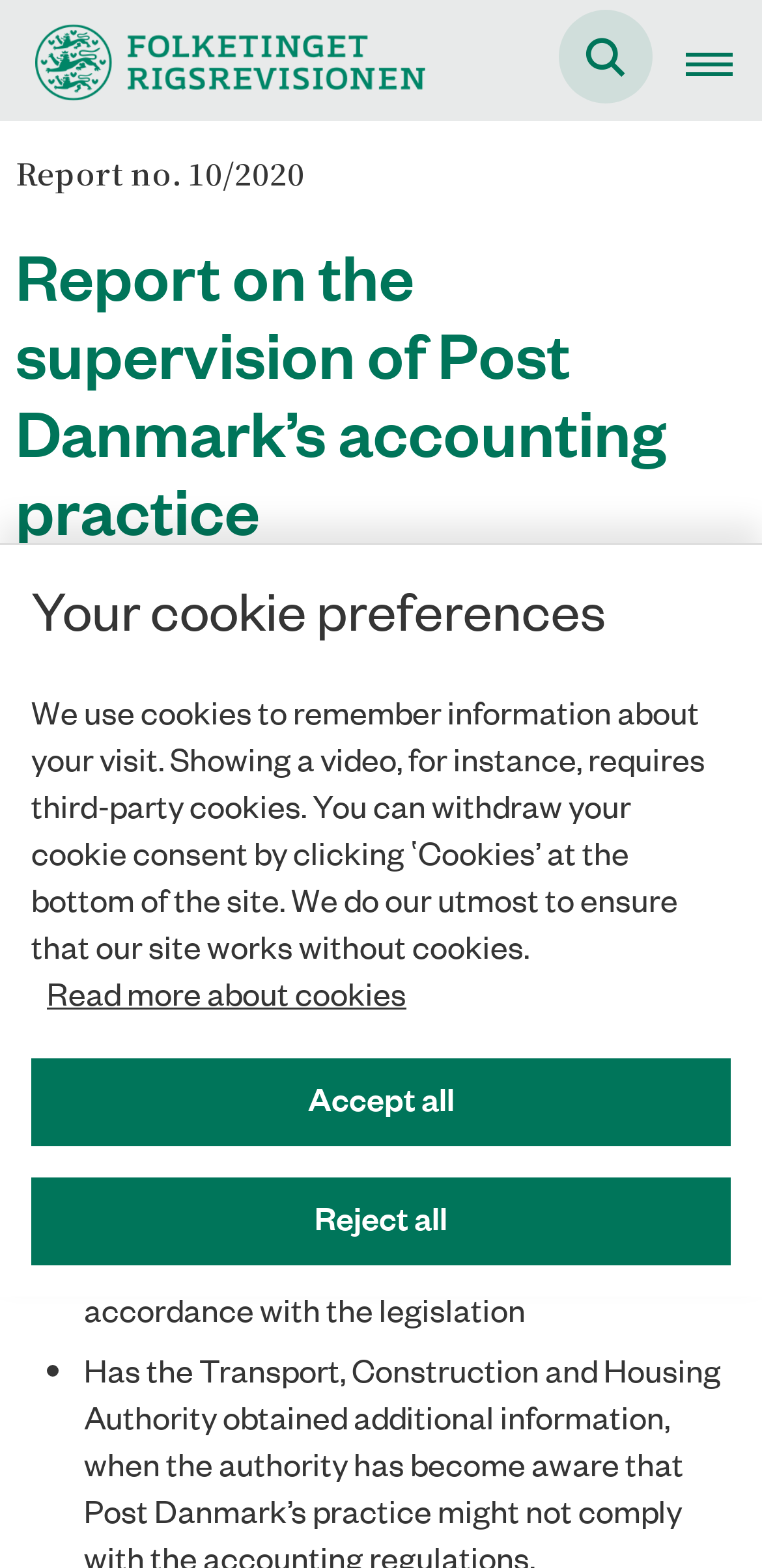Offer a meticulous description of the webpage's structure and content.

The webpage appears to be a report from Rigsrevisionen, a Danish government agency, with the title "Report on the supervision of Post Danmark’s accounting practice" and the report number "10/2020". 

At the top of the page, there is a header section that contains a logo of Rigsrevisionen on the left and a link to the homepage on the right. Below the header, there is a button to fold out the search field and a link to open the main navigation.

The main content of the page is divided into two sections. The top section contains the report title, the date "15-01-2021", and a link to view all news from the "Report" category. 

The bottom section contains a brief summary of the report, which is about assessing the Ministry of Transport’s supervision of Post Danmark’s accounting practice from 2011 to 2019. The report answers several questions, which are listed in bullet points below the summary. 

At the bottom of the page, there is a cookie banner that informs users about the use of cookies on the site. The banner contains a brief description of how cookies are used, a link to read more about cookies, and two buttons to accept or reject all cookies.